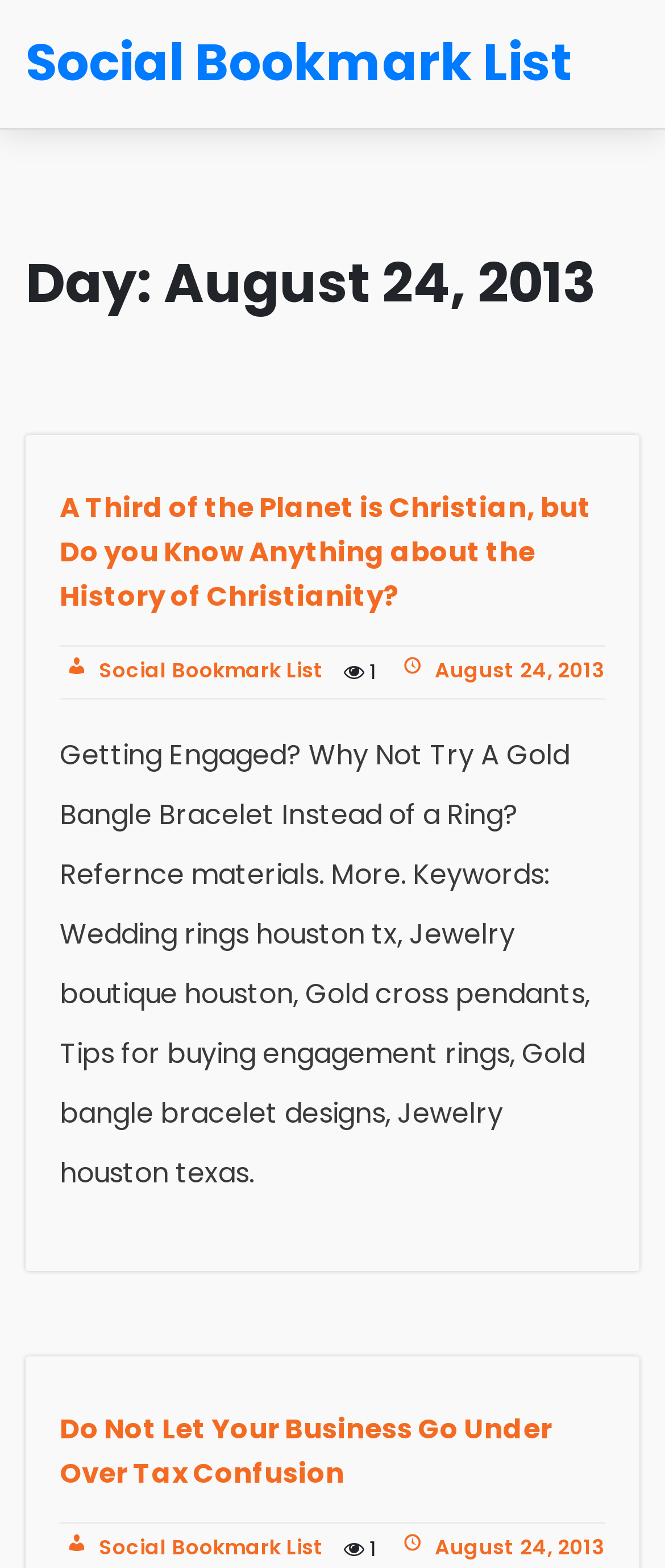Please answer the following question as detailed as possible based on the image: 
What is the keyword related to jewelry in the second article?

The second article has a description that mentions 'Wedding rings houston tx' as one of the keywords, which is related to jewelry.